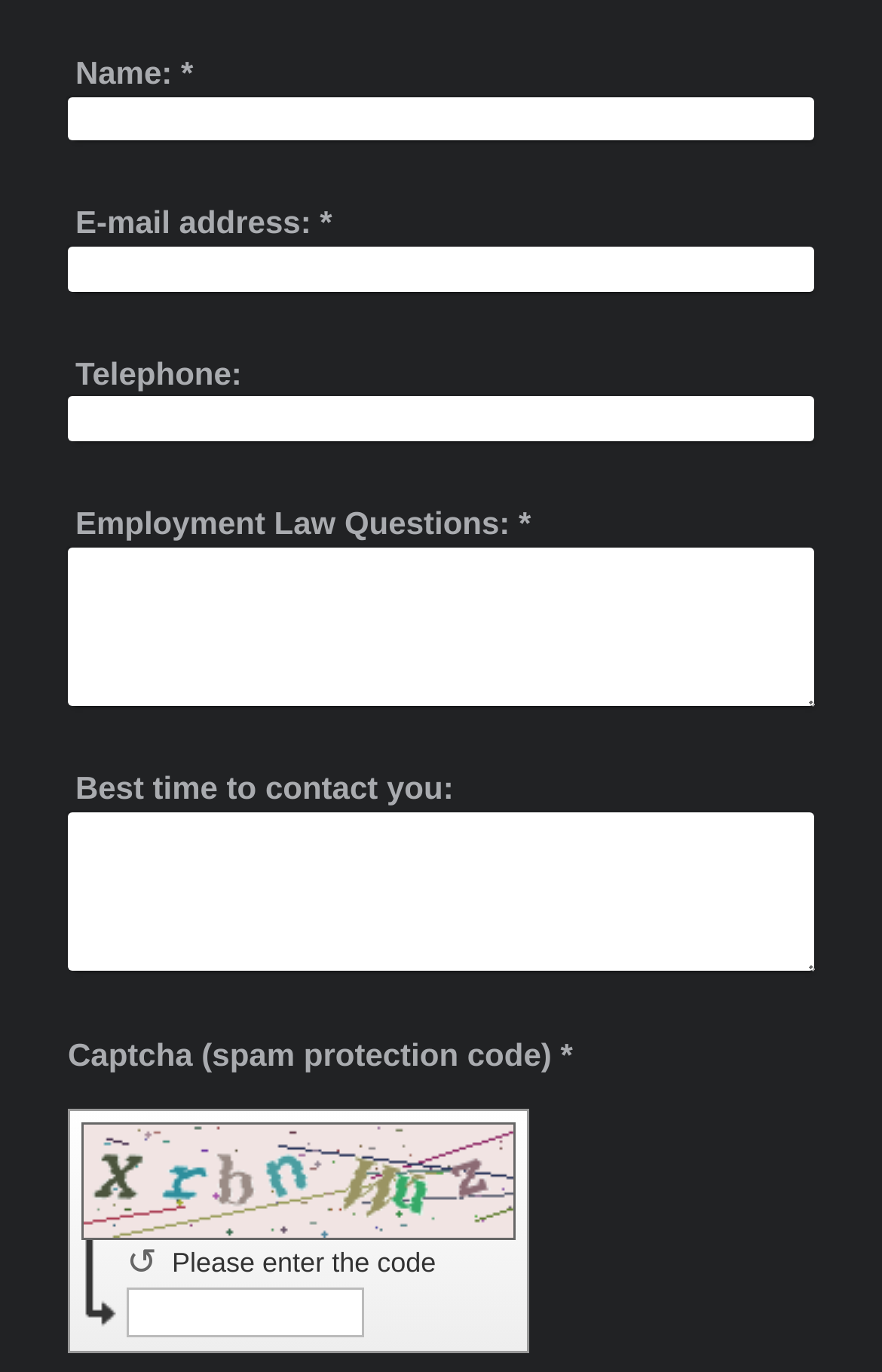Based on the image, please elaborate on the answer to the following question:
What is the first field to fill in the form?

The first field to fill in the form is 'Name' because it is the first input field in the form, indicated by the label 'Name:' and an asterisk symbol, which suggests that it is a required field.